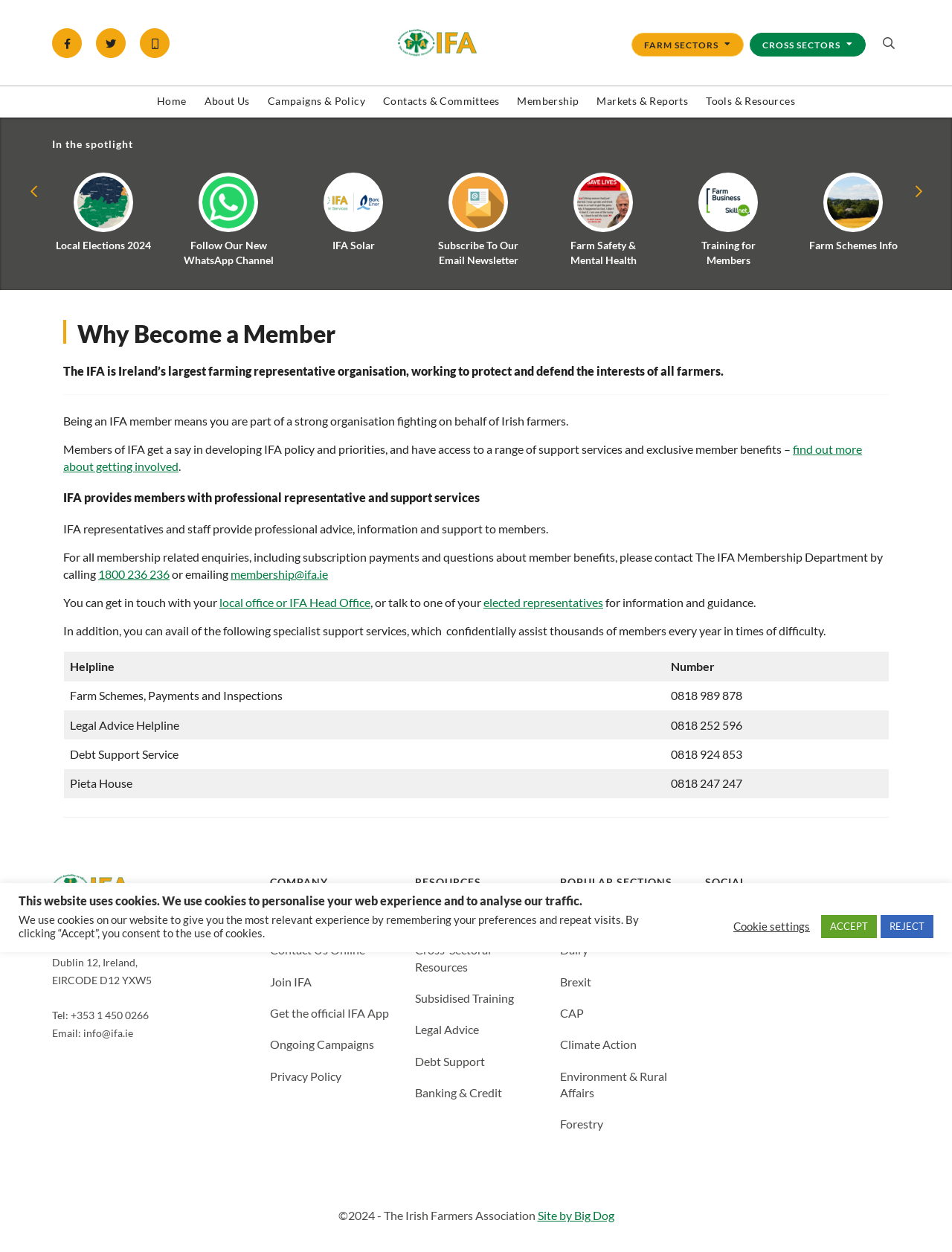Please find the bounding box coordinates of the element that needs to be clicked to perform the following instruction: "Call the IFA Membership Department". The bounding box coordinates should be four float numbers between 0 and 1, represented as [left, top, right, bottom].

[0.103, 0.453, 0.178, 0.464]